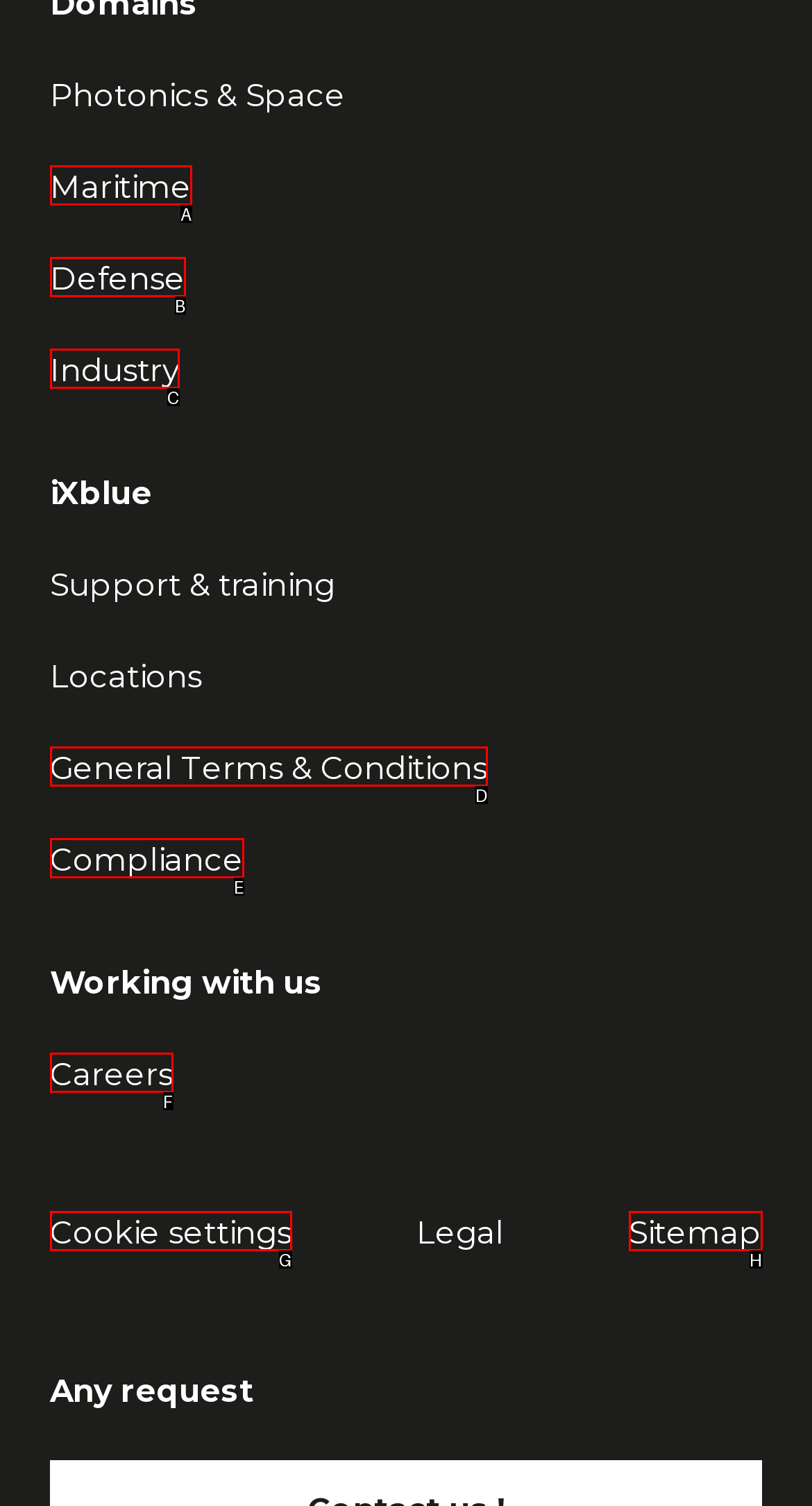With the description: General Terms & Conditions, find the option that corresponds most closely and answer with its letter directly.

D